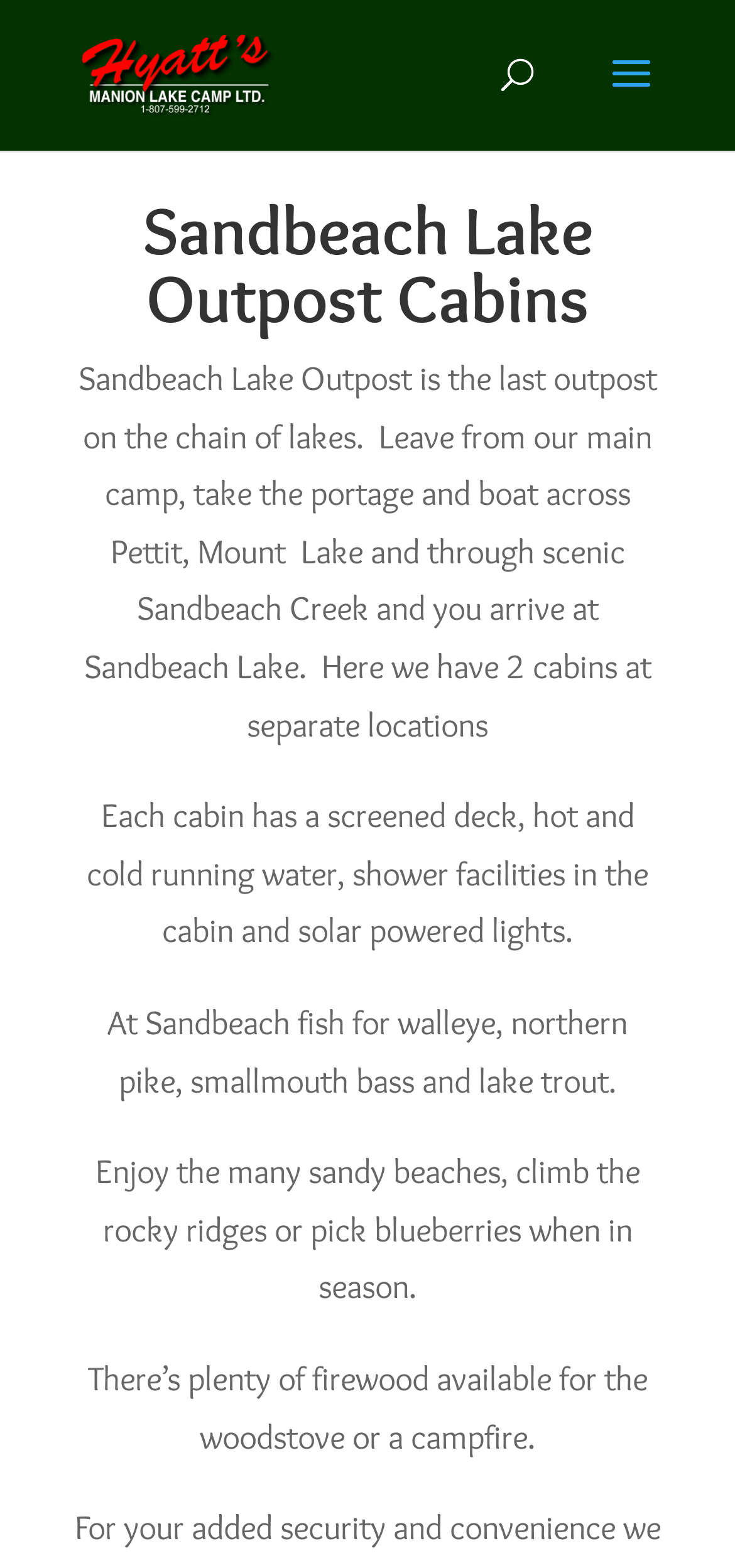Create a detailed summary of the webpage's content and design.

The webpage is about Sandbeach Lake Outpost, a cabin retreat offered by Hyatt's Manion Lake Camp Ltd. At the top left of the page, there is a link and an image, both labeled "Hyatt's Manion Lake Camp Ltd.", which likely serve as a logo or a navigation element. 

Below the logo, there is a search bar that spans across the top of the page. Underneath the search bar, there is a heading that reads "Sandbeach Lake Outpost Cabins". 

The main content of the page is divided into four paragraphs of text. The first paragraph describes the location and accessibility of Sandbeach Lake Outpost, explaining that it can be reached by portaging and boating across several lakes and a creek. The second paragraph details the amenities available in each cabin, including screened decks, running water, shower facilities, and solar-powered lights. 

The third paragraph highlights the fishing opportunities available at Sandbeach Lake, mentioning the types of fish that can be caught. The fourth and final paragraph describes the other activities that can be enjoyed at the outpost, such as visiting sandy beaches, climbing rocky ridges, picking blueberries, and having campfires.